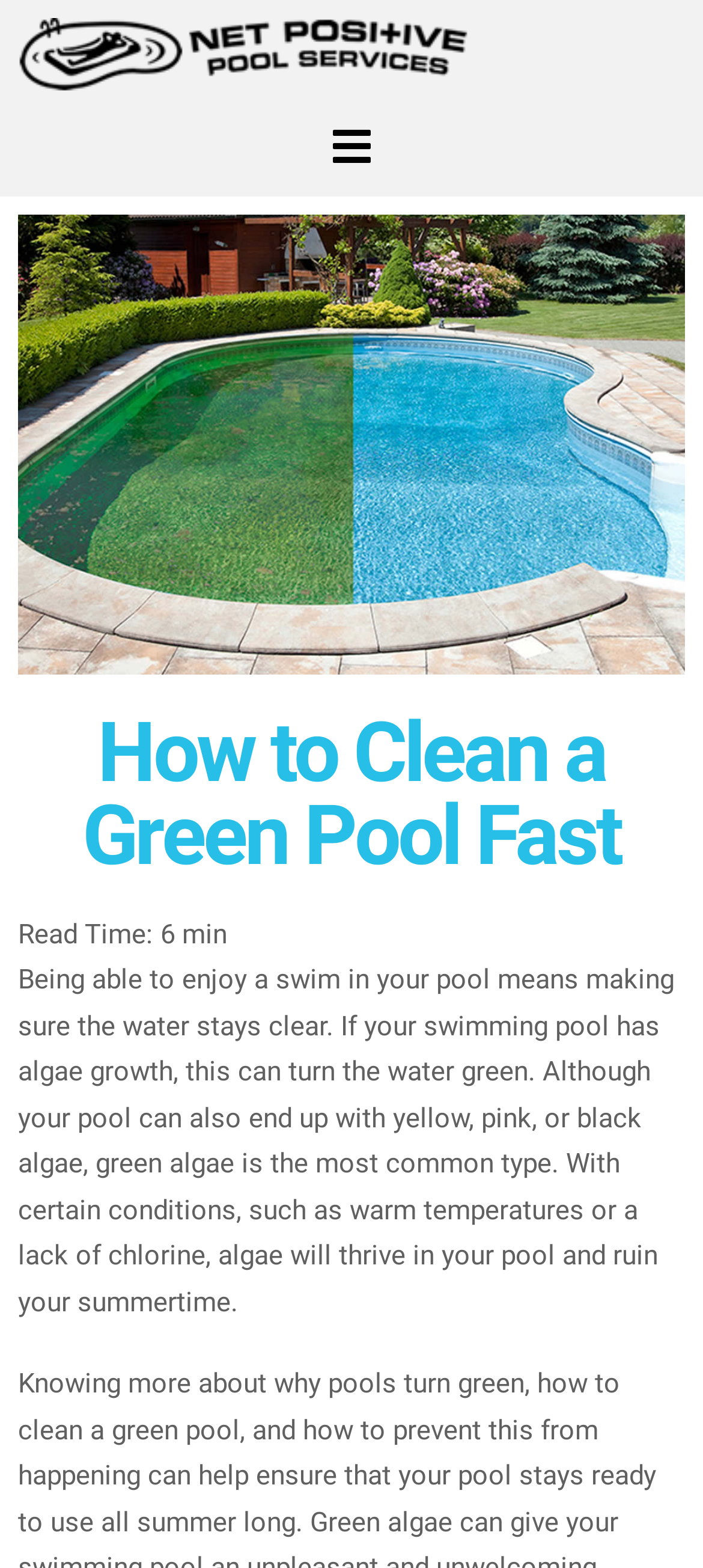Find the bounding box coordinates for the element described here: "Menu".

[0.458, 0.072, 0.542, 0.114]